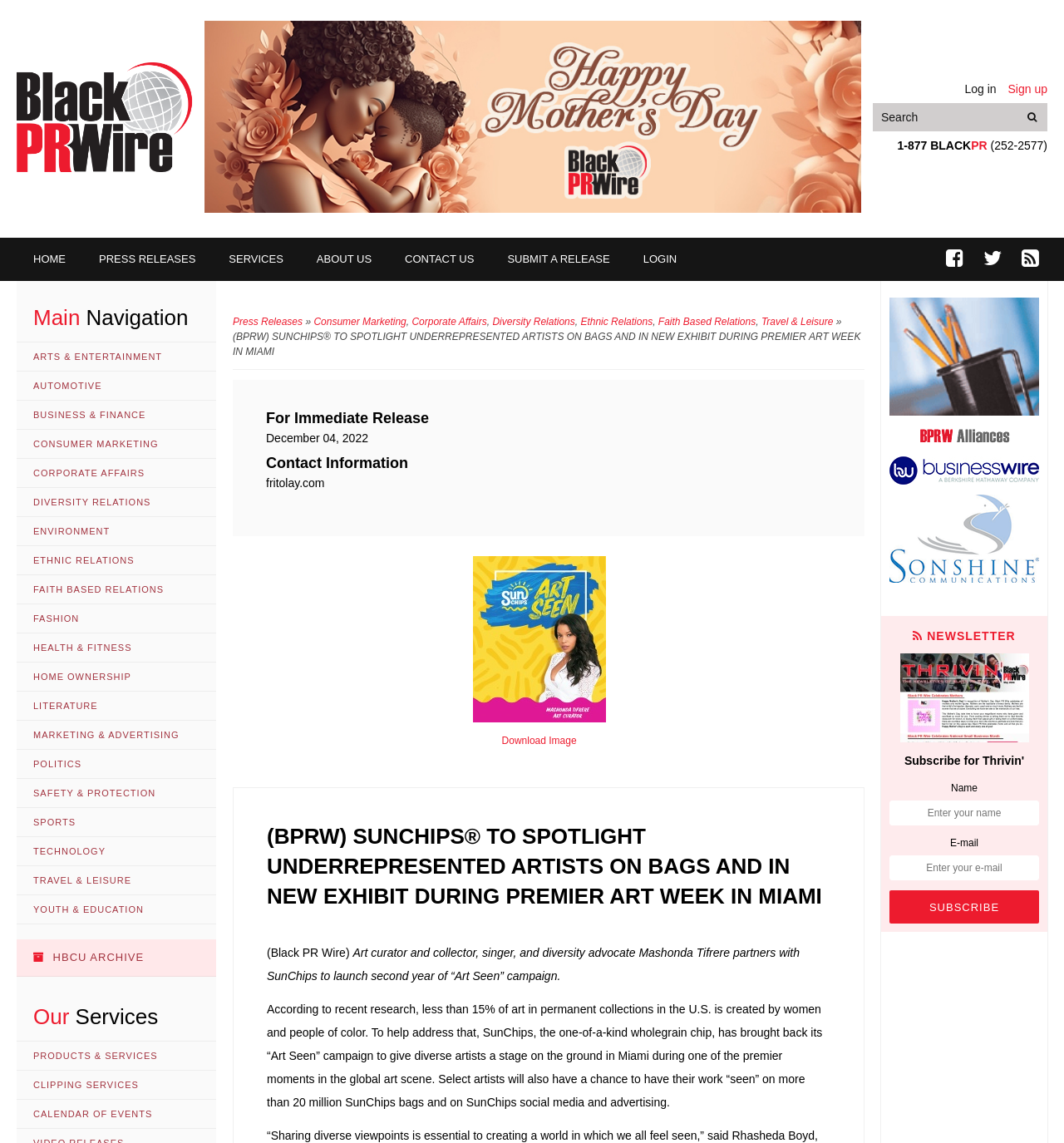Extract the bounding box coordinates of the UI element described: "alt="partner businesswire"". Provide the coordinates in the format [left, top, right, bottom] with values ranging from 0 to 1.

[0.828, 0.399, 0.984, 0.424]